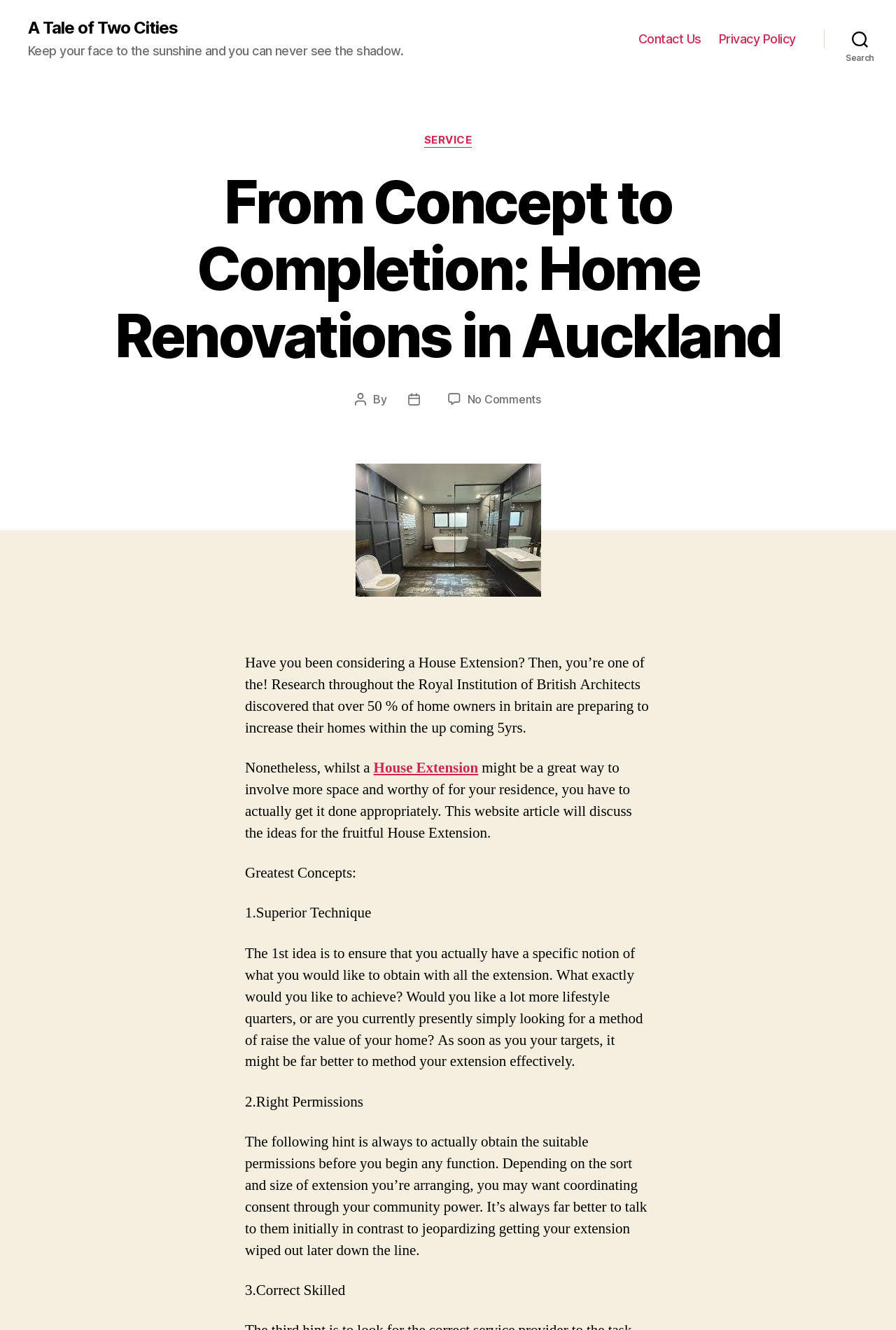What is the category of the article?
We need a detailed and meticulous answer to the question.

The category of the article is located in the header section of the webpage, with a bounding box of [0.473, 0.101, 0.527, 0.111]. It is a link element with the text 'SERVICE'.